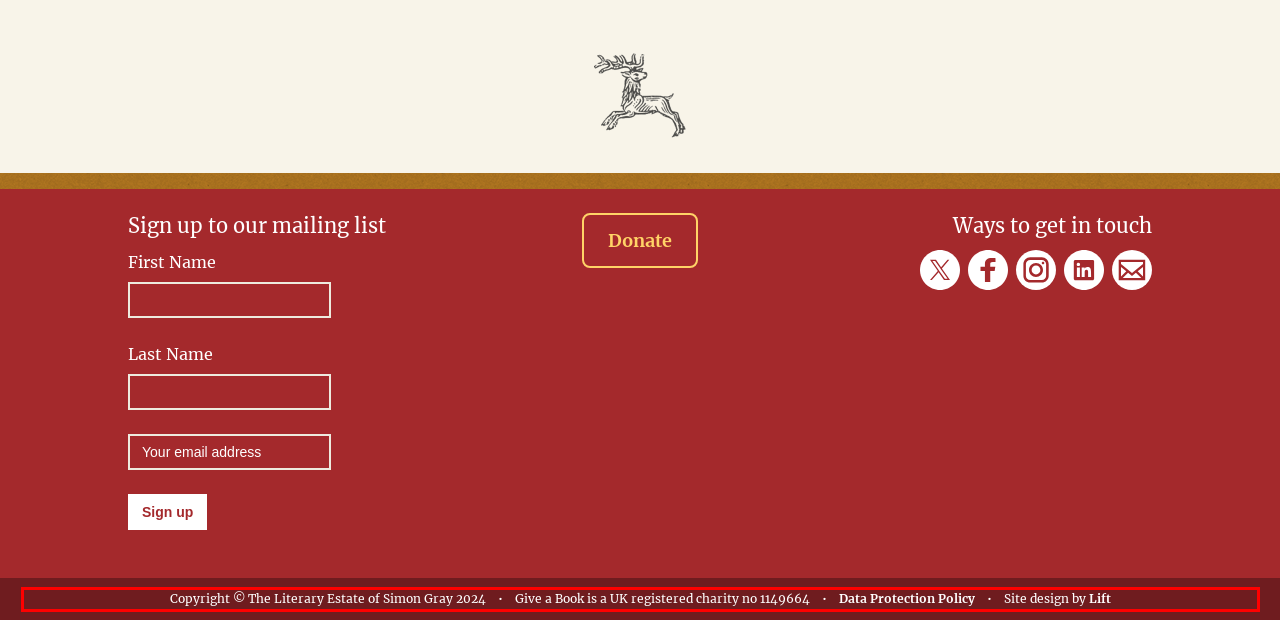There is a screenshot of a webpage with a red bounding box around a UI element. Please use OCR to extract the text within the red bounding box.

Copyright © The Literary Estate of Simon Gray 2024 • Give a Book is a UK registered charity no 1149664 • Data Protection Policy • Site design by Lift